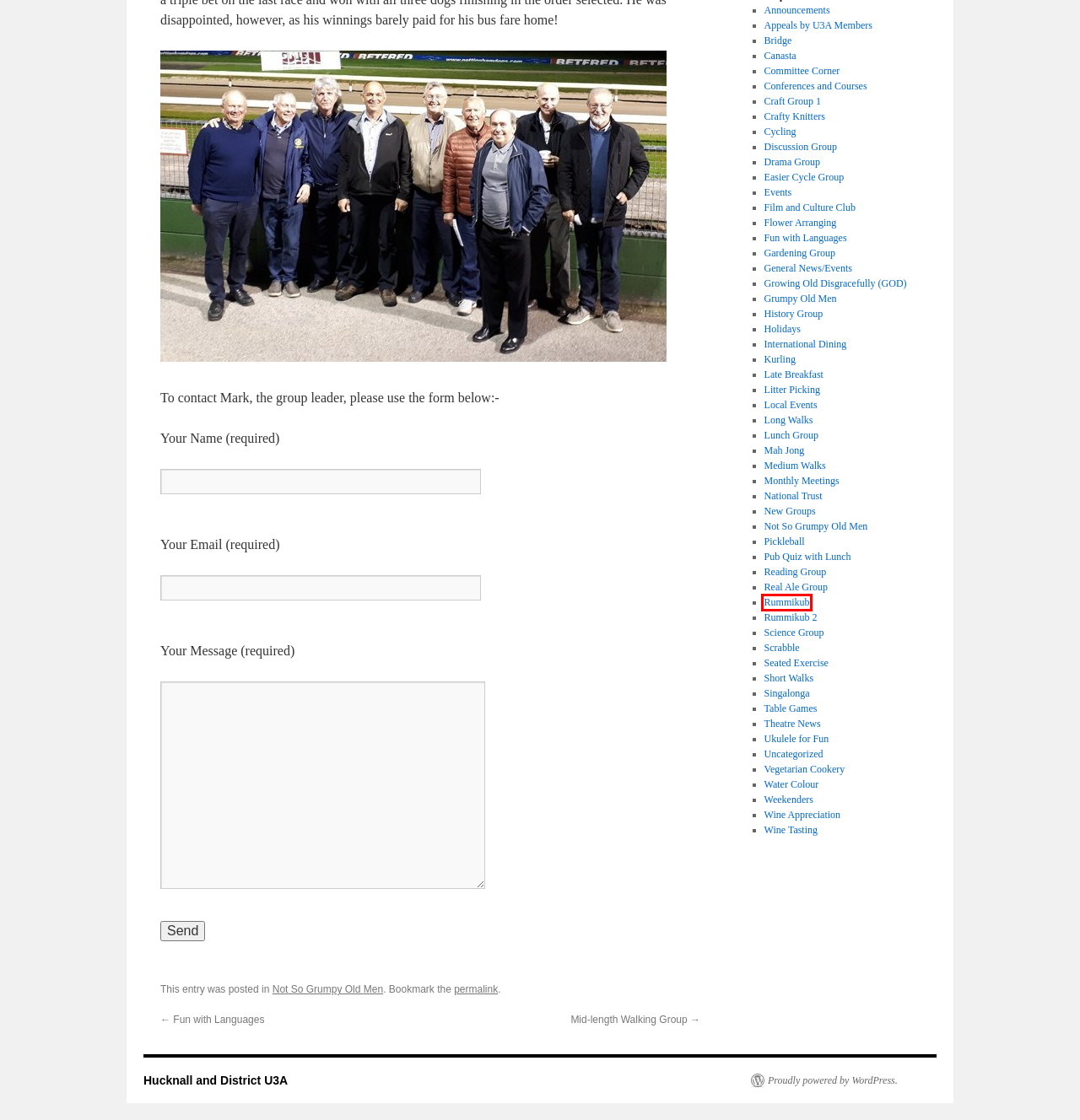Observe the webpage screenshot and focus on the red bounding box surrounding a UI element. Choose the most appropriate webpage description that corresponds to the new webpage after clicking the element in the bounding box. Here are the candidates:
A. Singalonga | Hucknall and District U3A
B. Bridge | Hucknall and District U3A
C. Real Ale Group | Hucknall and District U3A
D. Theatre News | Hucknall and District U3A
E. Growing Old Disgracefully (GOD) | Hucknall and District U3A
F. Cycling | Hucknall and District U3A
G. Rummikub | Hucknall and District U3A
H. Canasta | Hucknall and District U3A

G